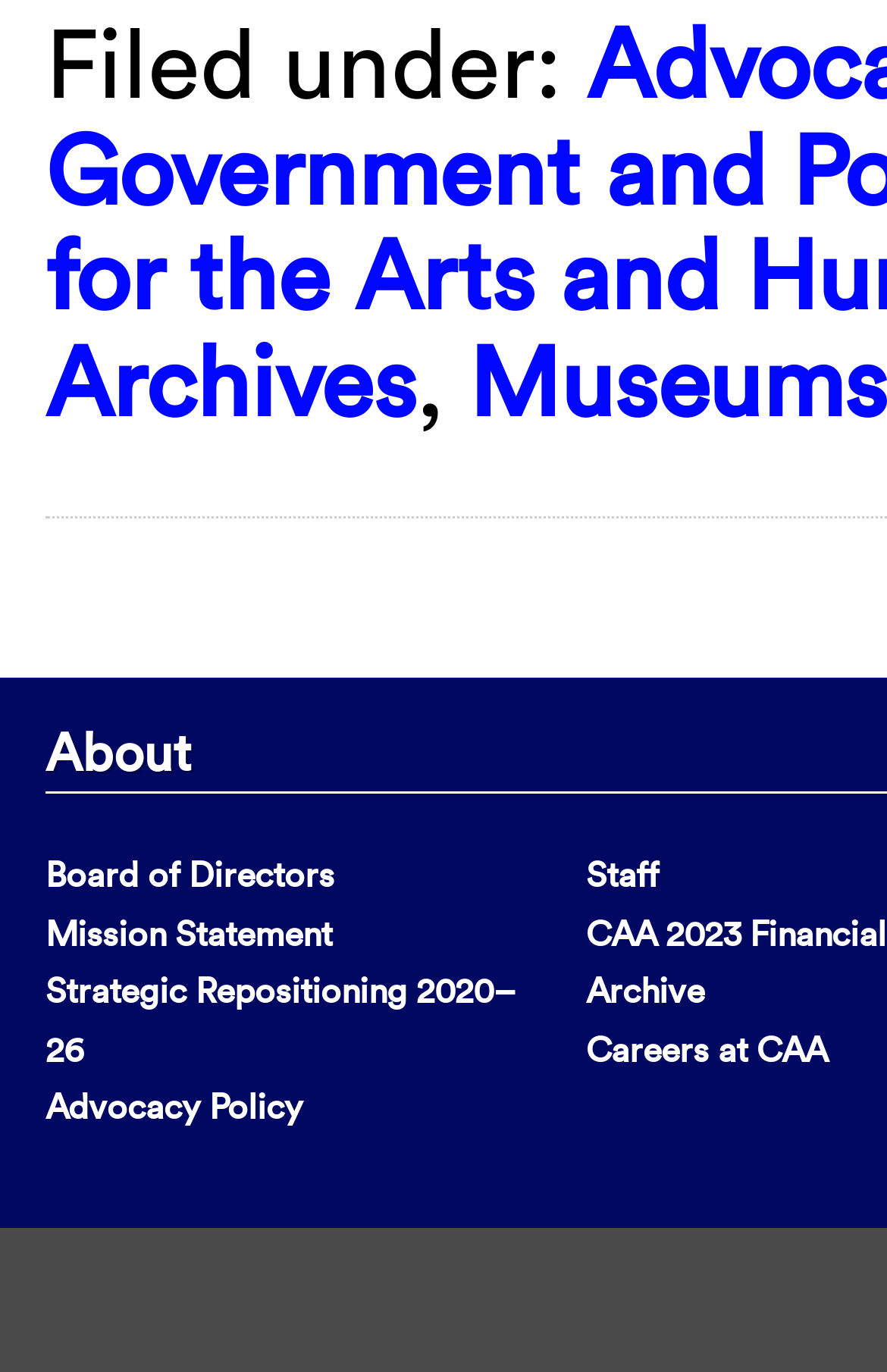Reply to the question with a single word or phrase:
How many links are there under 'Filed under:'?

7